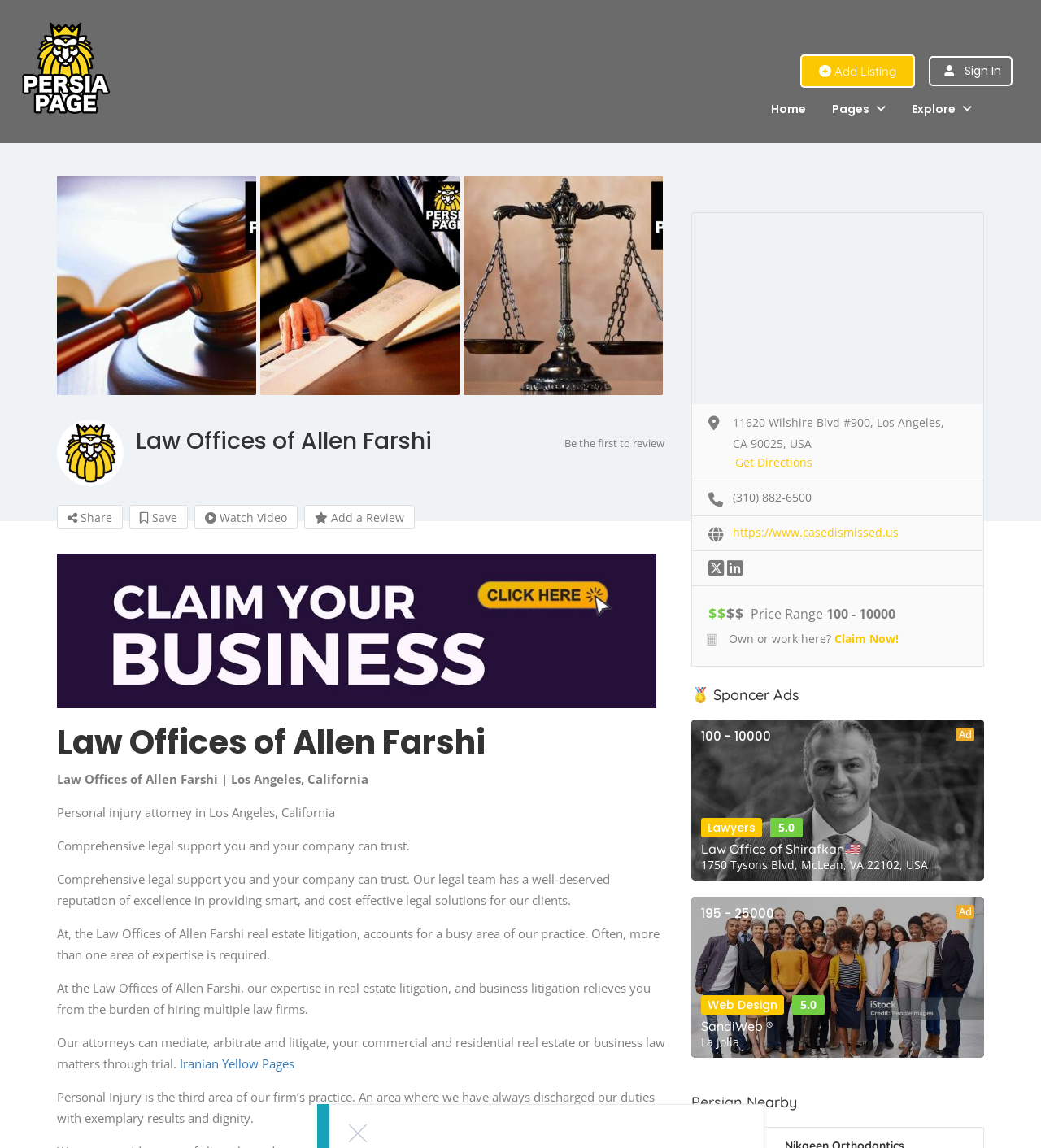What is the phone number of the law office?
Based on the image, please offer an in-depth response to the question.

I found the answer by looking at the link element with the phone number, which is located next to the address information.